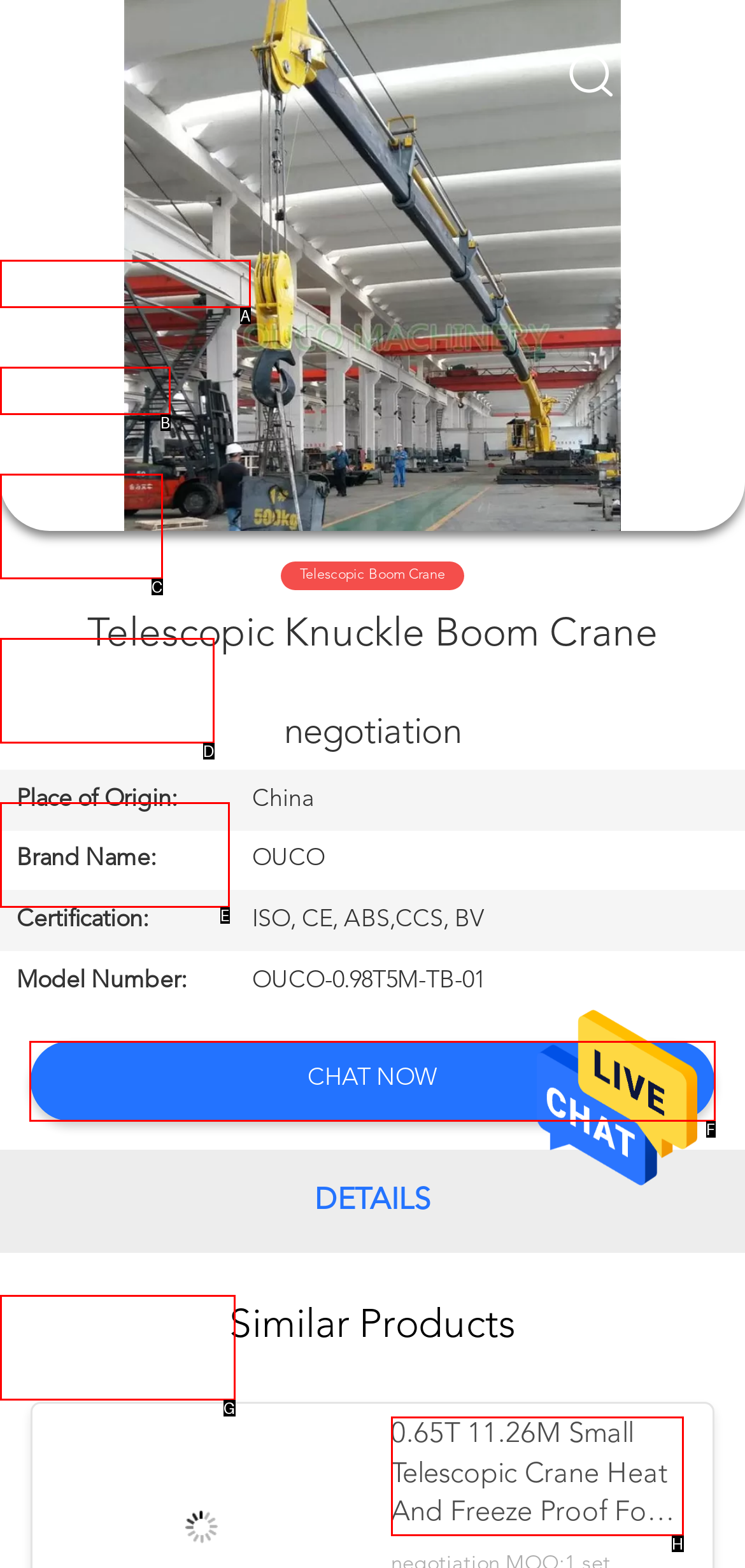Which letter corresponds to the correct option to complete the task: Chat with us?
Answer with the letter of the chosen UI element.

F